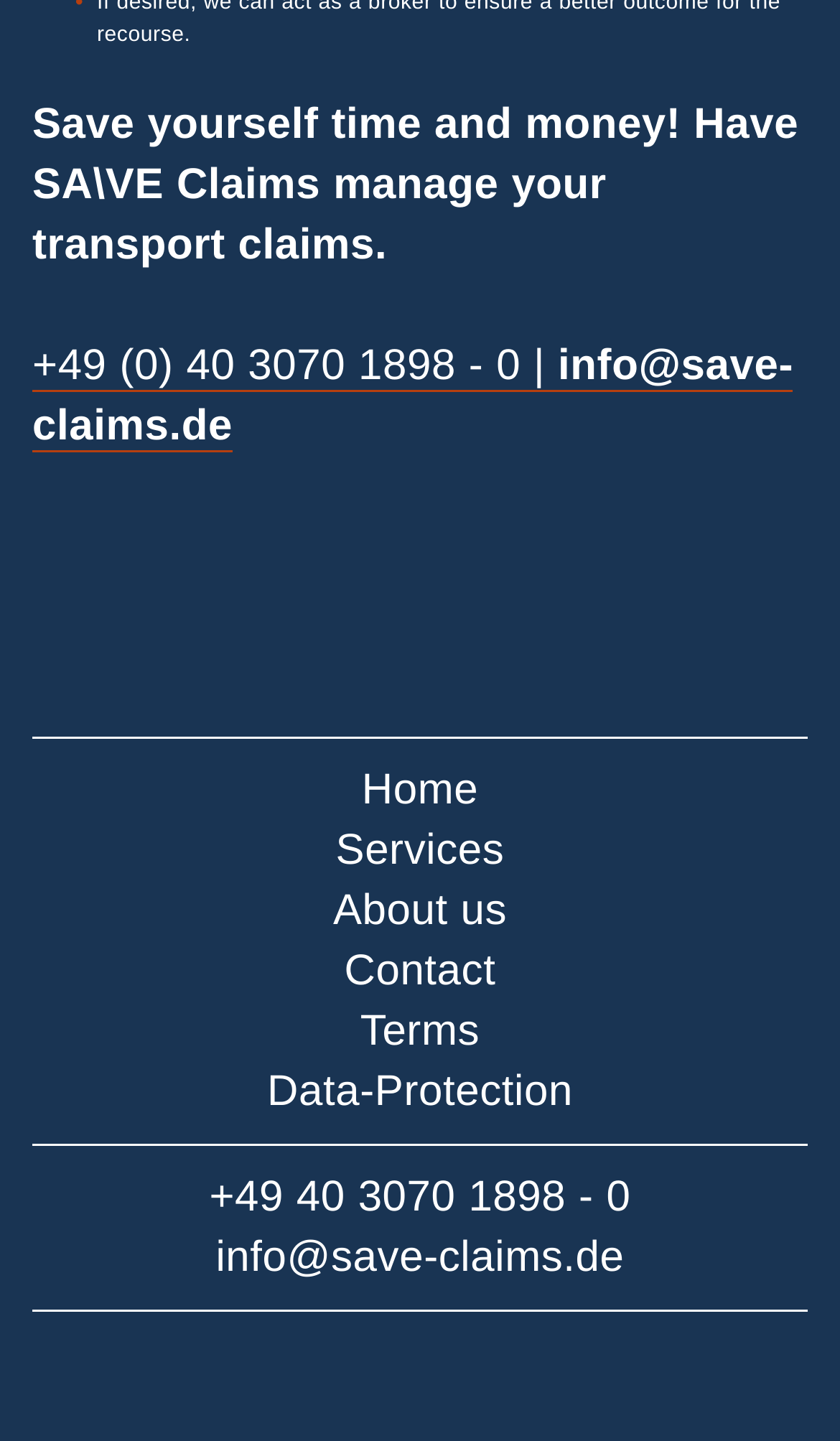Find the bounding box coordinates for the area you need to click to carry out the instruction: "Learn about our services". The coordinates should be four float numbers between 0 and 1, indicated as [left, top, right, bottom].

[0.4, 0.575, 0.6, 0.607]